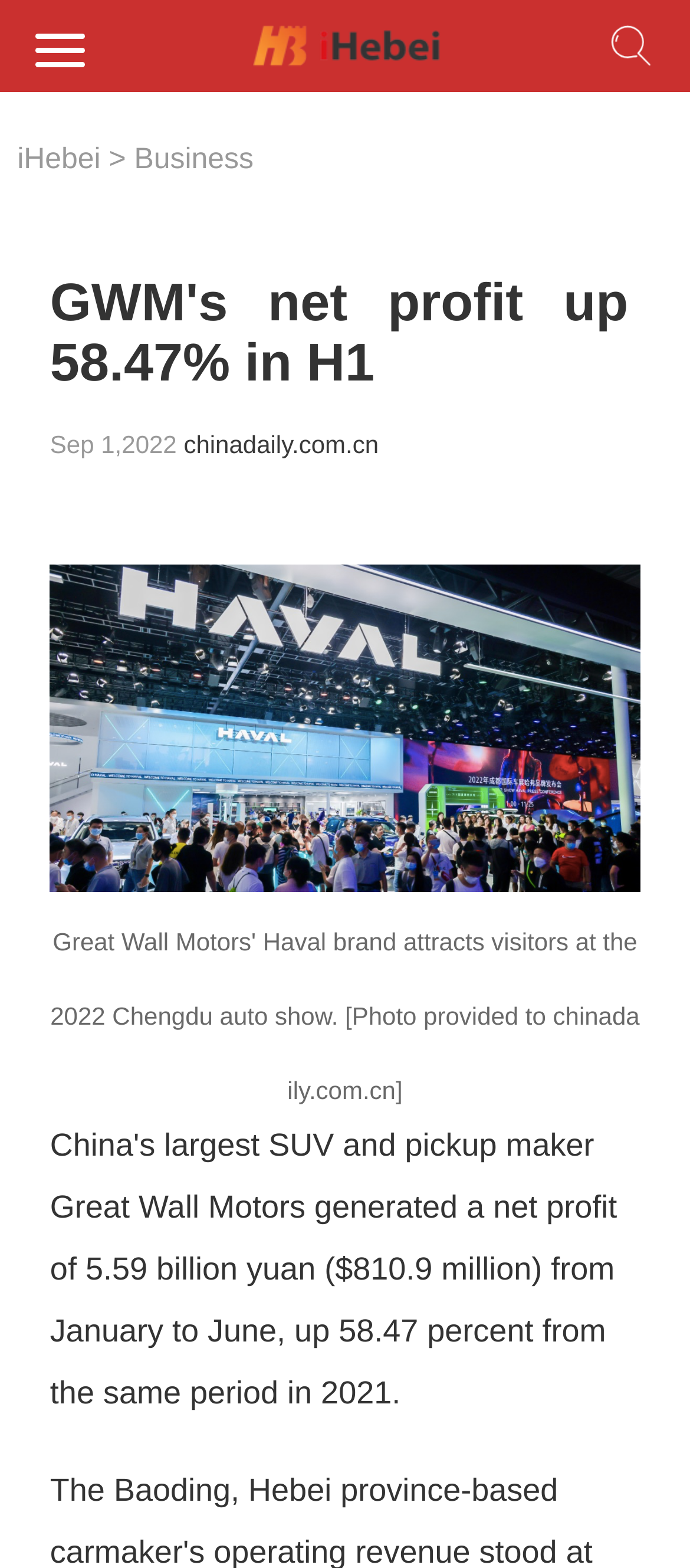What is the name of the website?
Look at the image and construct a detailed response to the question.

I found the name of the website by looking at the link element that contains the website's name, which is 'iHebei'. This element is located at the top-left corner of the webpage, next to the navigation links.